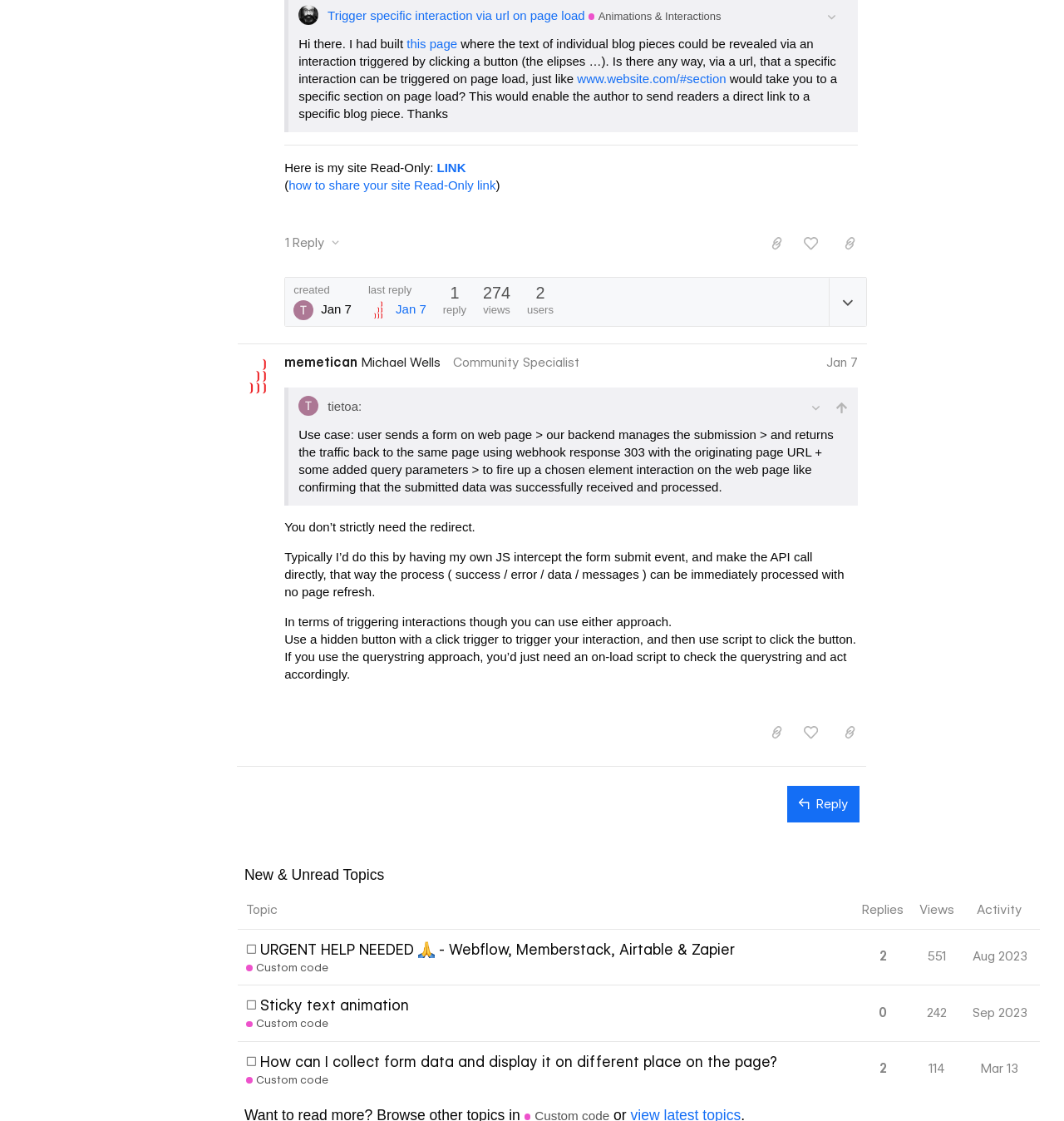Please locate the clickable area by providing the bounding box coordinates to follow this instruction: "Click the 'This post has 1 reply' button".

[0.259, 0.202, 0.33, 0.231]